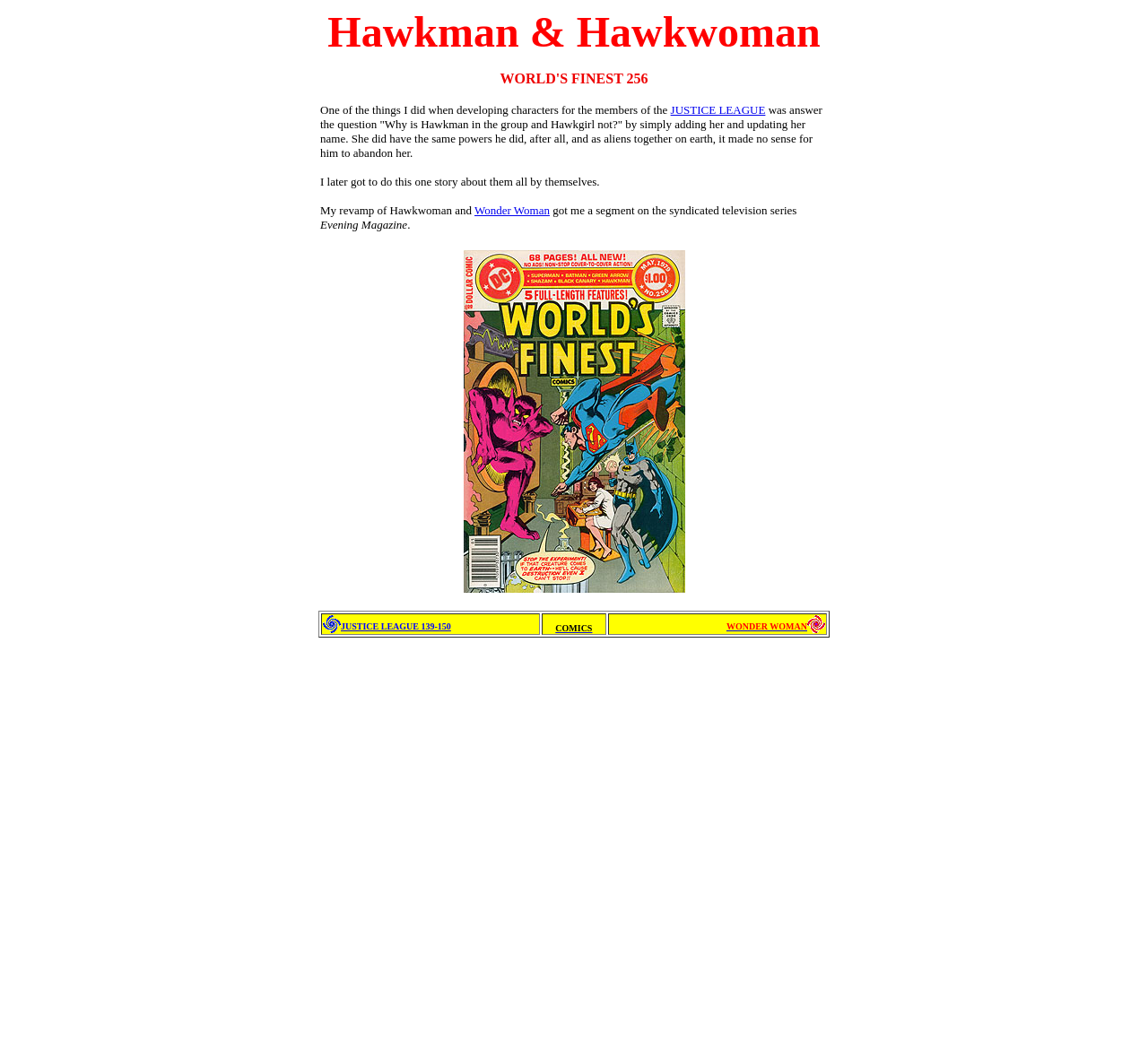Detail the webpage's structure and highlights in your description.

The webpage is about Hawkman and Hawkwoman, with a focus on their characters and related stories. At the top, there is a table with a single row containing a cell with a paragraph of text. This text explains how the creator developed the characters, including adding Hawkwoman to the Justice League and updating her name. The text also mentions a story about the two characters and a revamp of Hawkwoman and Wonder Woman.

Below this table, there is another table with a single row and cell, but it is empty. Further down, there is a third table with a single row and three columns. The first column has a header "JUSTICE LEAGUE 139-150" with a link, and the second column has a header "COMICS" with a link. The third column has a header "WONDER WOMAN" with two links. The links are scattered throughout the table, with some of them being nested within the headers.

There are a total of five links on the page, with two of them being nested within the text paragraph at the top. The links are related to the Justice League, Wonder Woman, and comics. The overall layout of the page is divided into sections, with the text paragraph at the top and the tables below, each containing different types of information about the characters.